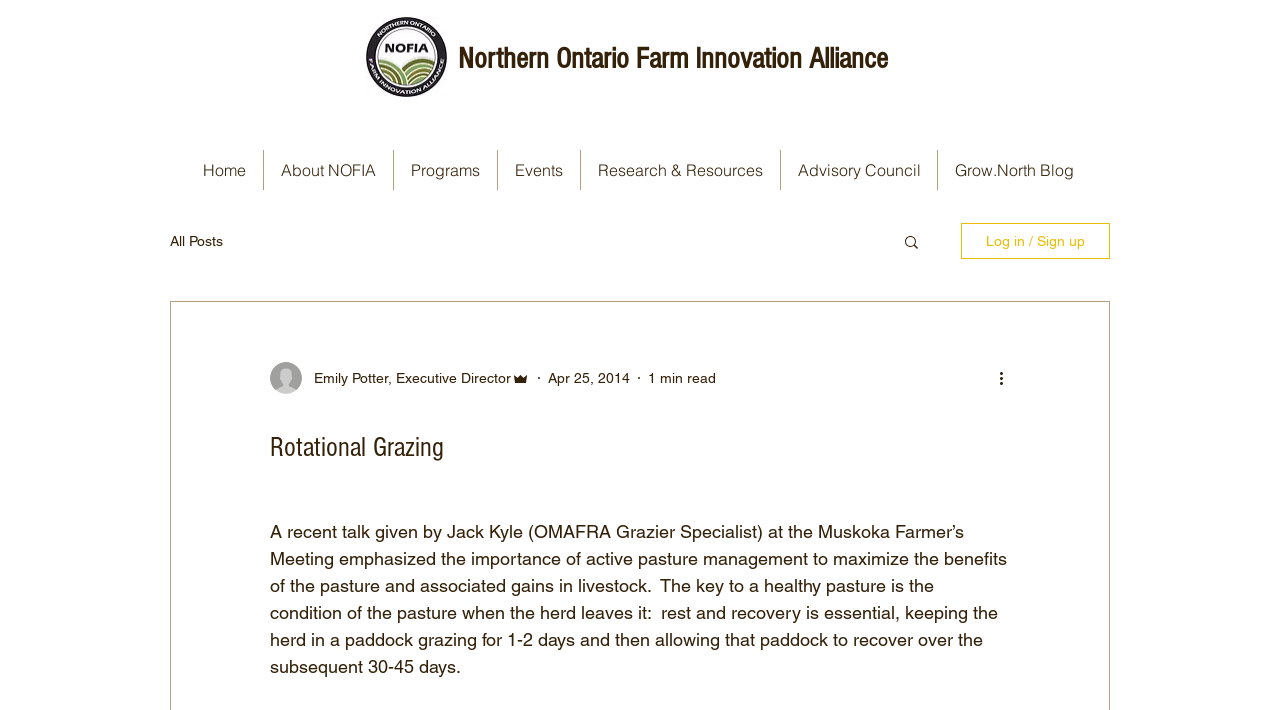Find the bounding box coordinates for the area that must be clicked to perform this action: "View all blog posts".

[0.133, 0.328, 0.174, 0.351]